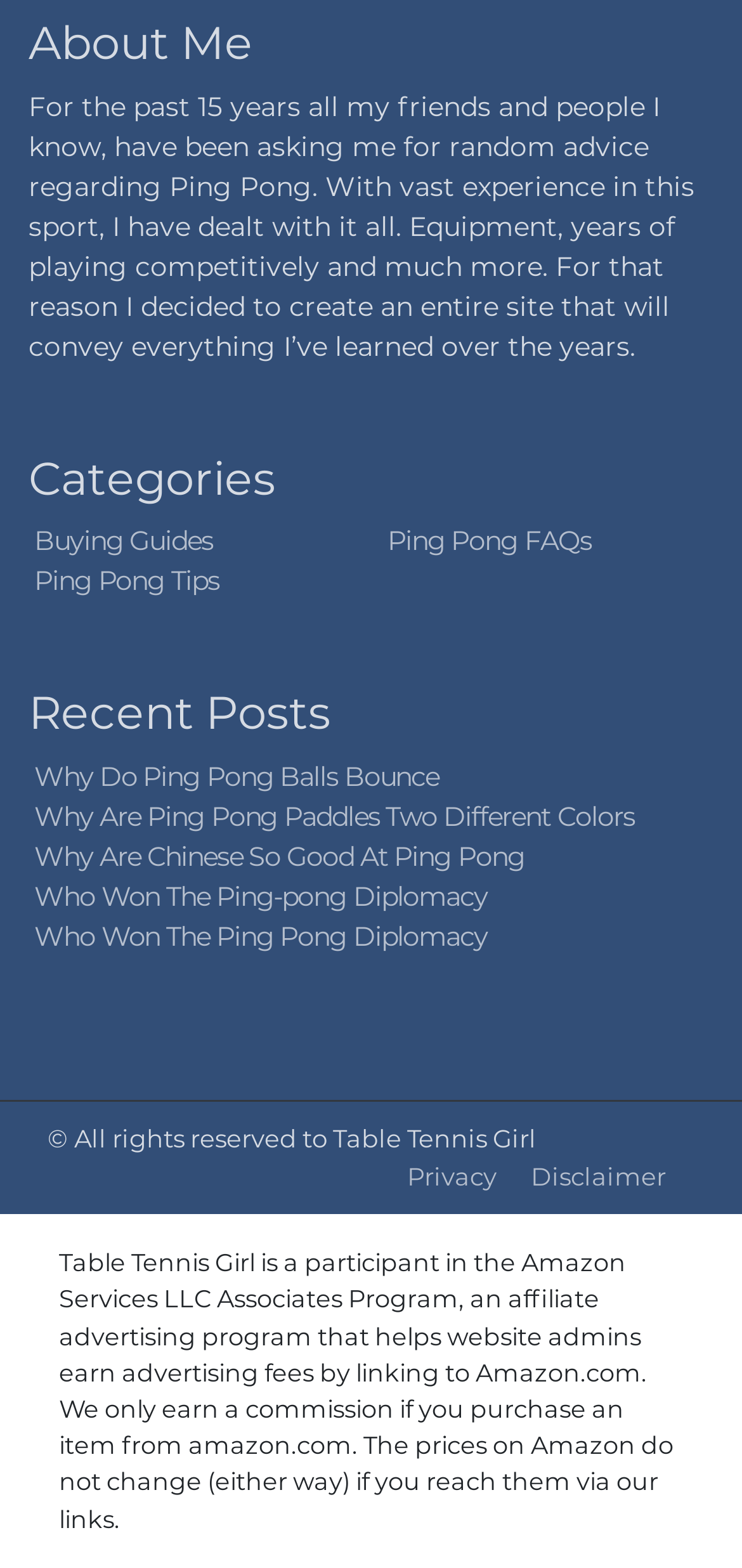What is the purpose of the website?
Look at the image and respond with a one-word or short-phrase answer.

To share Ping Pong knowledge